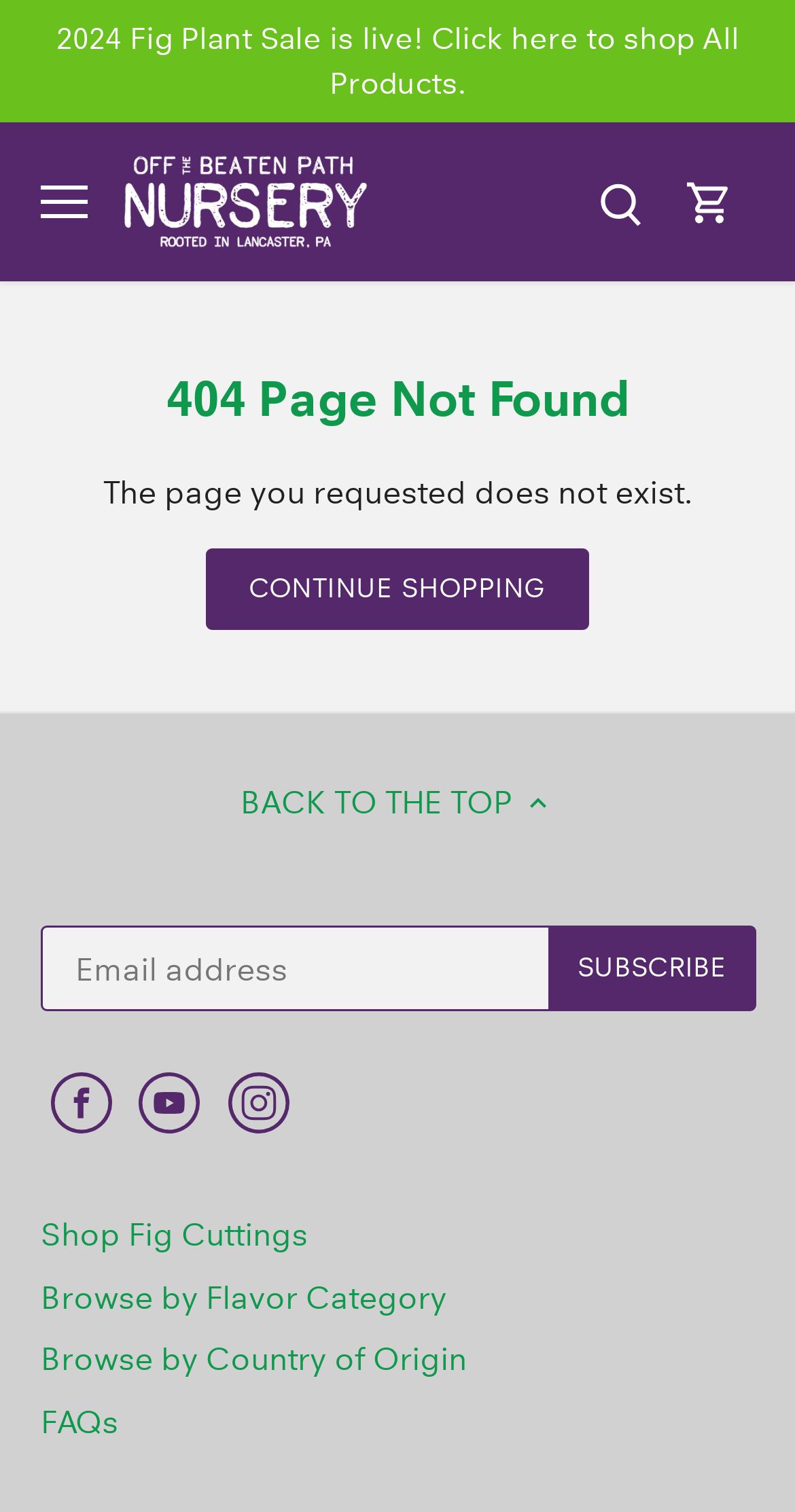Please predict the bounding box coordinates of the element's region where a click is necessary to complete the following instruction: "Go to cart". The coordinates should be represented by four float numbers between 0 and 1, i.e., [left, top, right, bottom].

[0.862, 0.096, 0.923, 0.171]